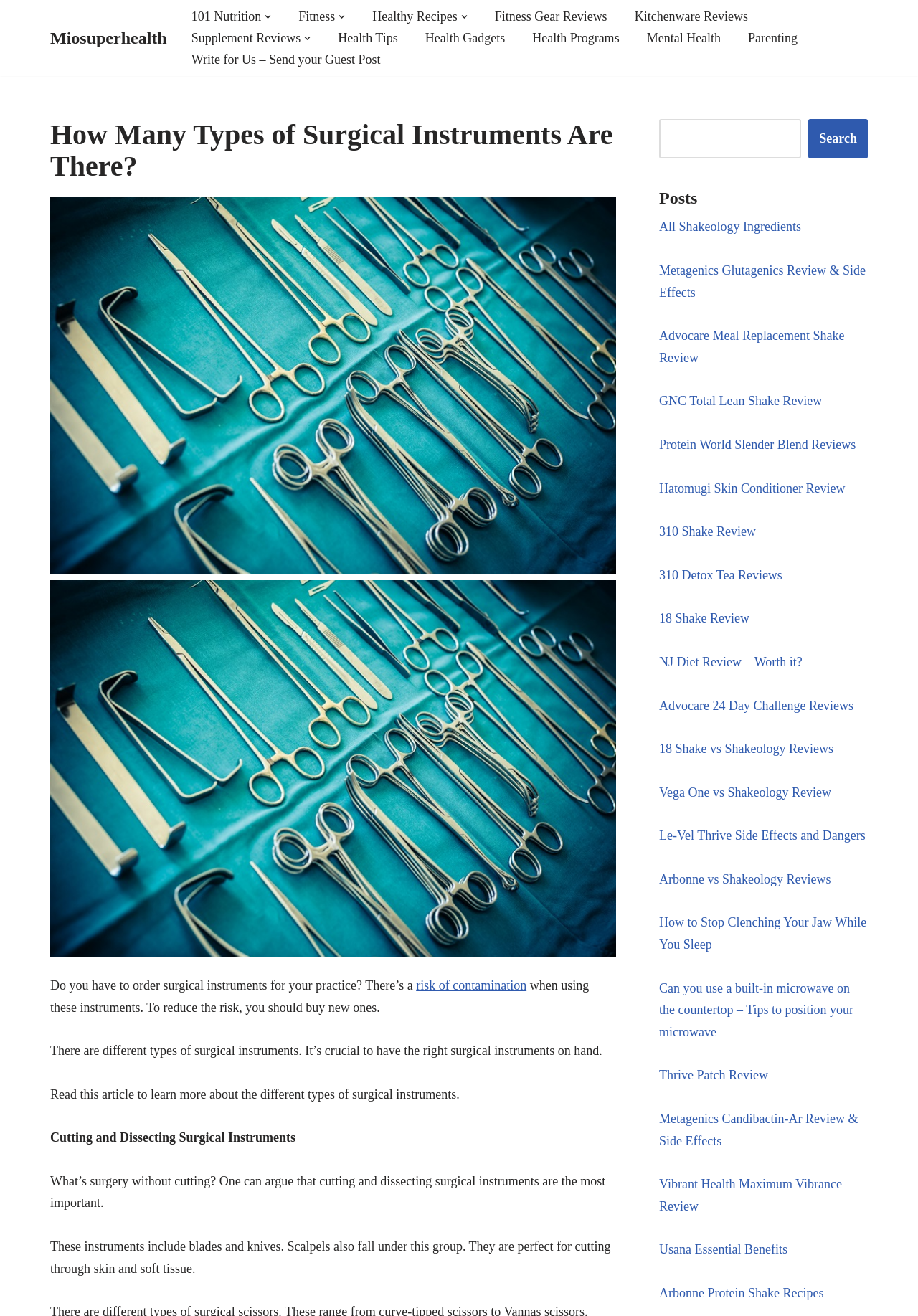Highlight the bounding box coordinates of the element that should be clicked to carry out the following instruction: "Click on the '101 Nutrition' link". The coordinates must be given as four float numbers ranging from 0 to 1, i.e., [left, top, right, bottom].

[0.208, 0.004, 0.285, 0.021]